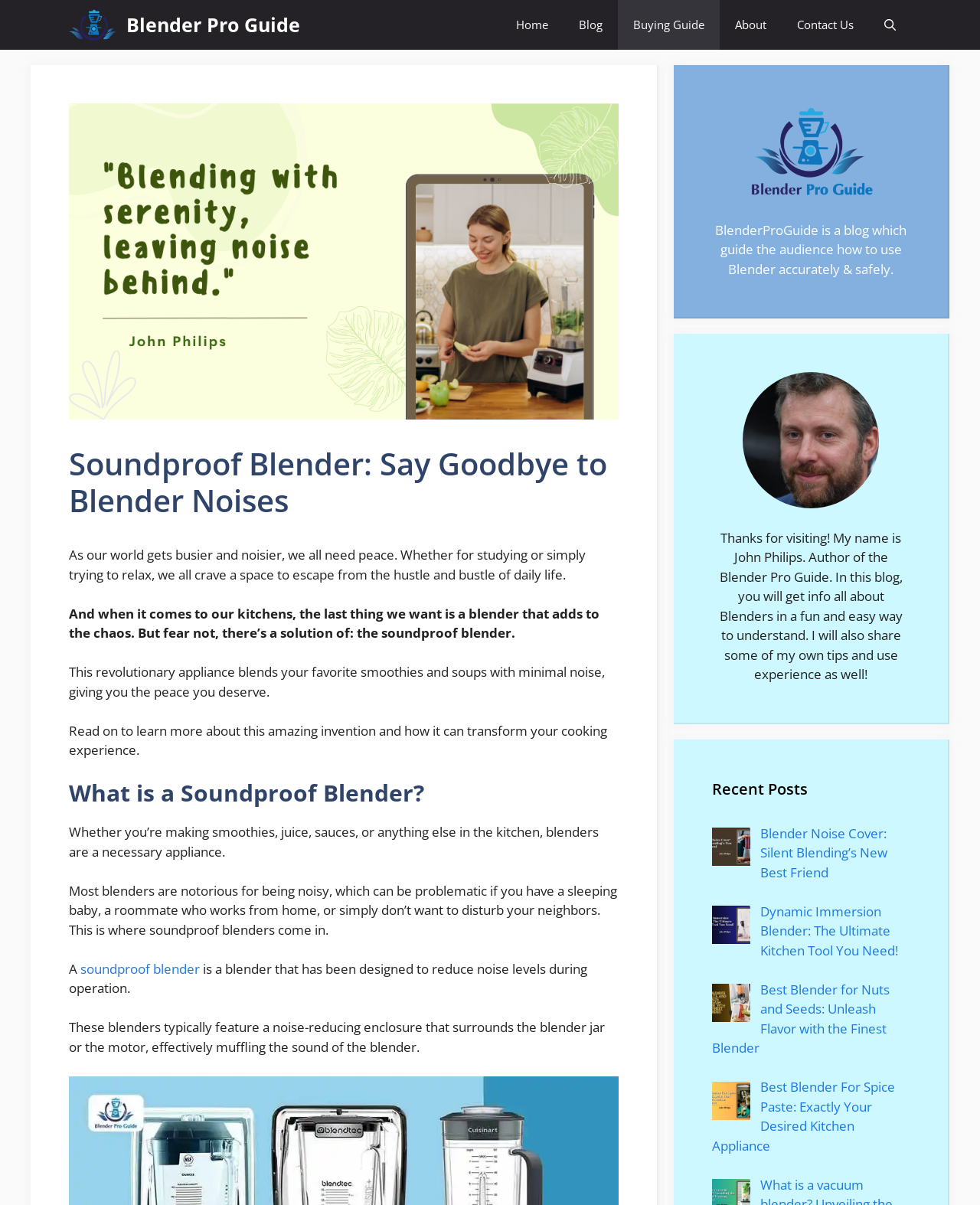Identify the bounding box coordinates of the section that should be clicked to achieve the task described: "View the 'Blender Noise Cover' article".

[0.776, 0.684, 0.905, 0.731]